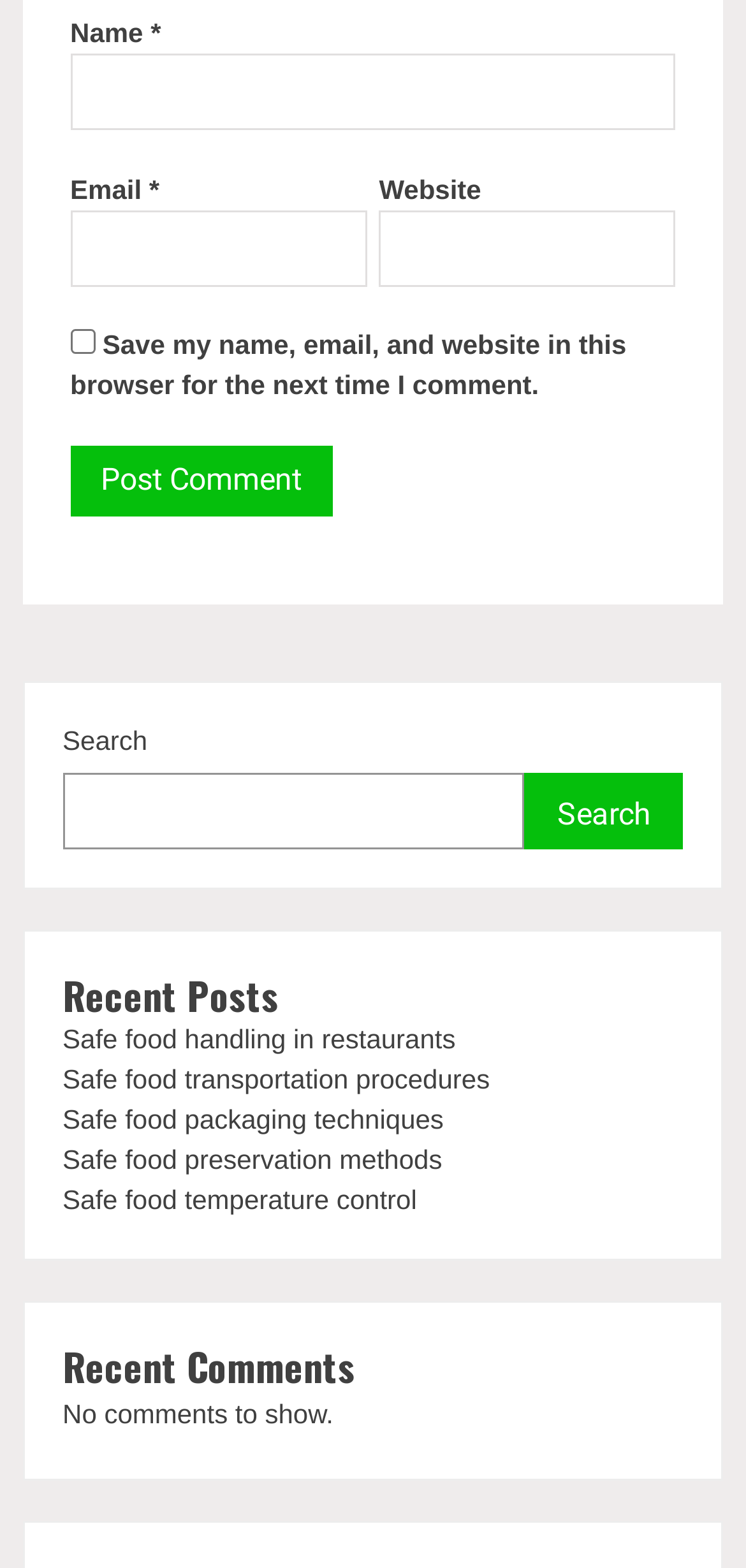Locate the bounding box coordinates of the area to click to fulfill this instruction: "Enter your name". The bounding box should be presented as four float numbers between 0 and 1, in the order [left, top, right, bottom].

[0.094, 0.034, 0.906, 0.083]